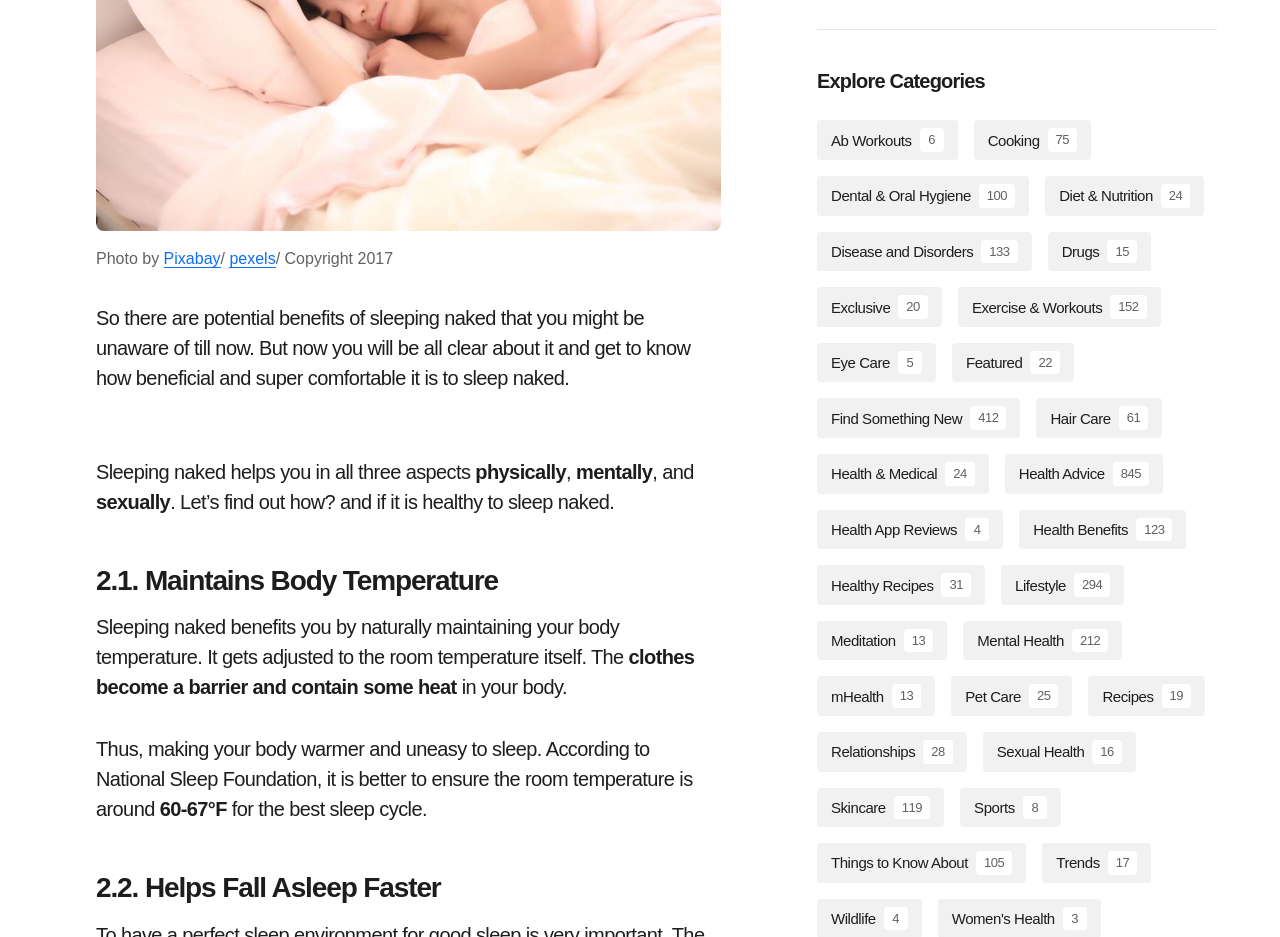Please identify the bounding box coordinates of the element that needs to be clicked to execute the following command: "Click on the link 'Sexual Health 16'". Provide the bounding box using four float numbers between 0 and 1, formatted as [left, top, right, bottom].

[0.768, 0.781, 0.887, 0.823]